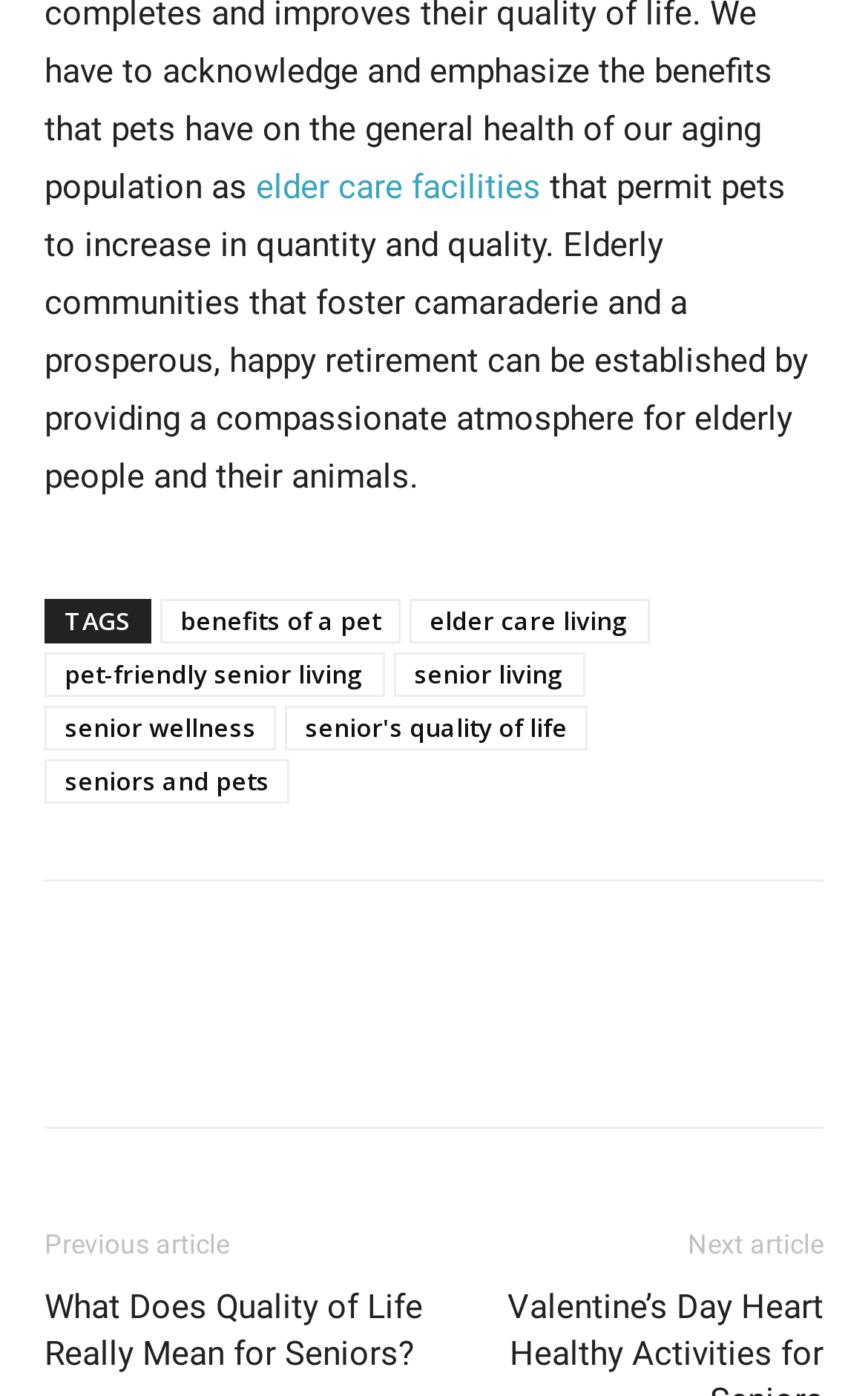Please determine the bounding box coordinates, formatted as (top-left x, top-left y, bottom-right x, bottom-right y), with all values as floating point numbers between 0 and 1. Identify the bounding box of the region described as: Tech

None